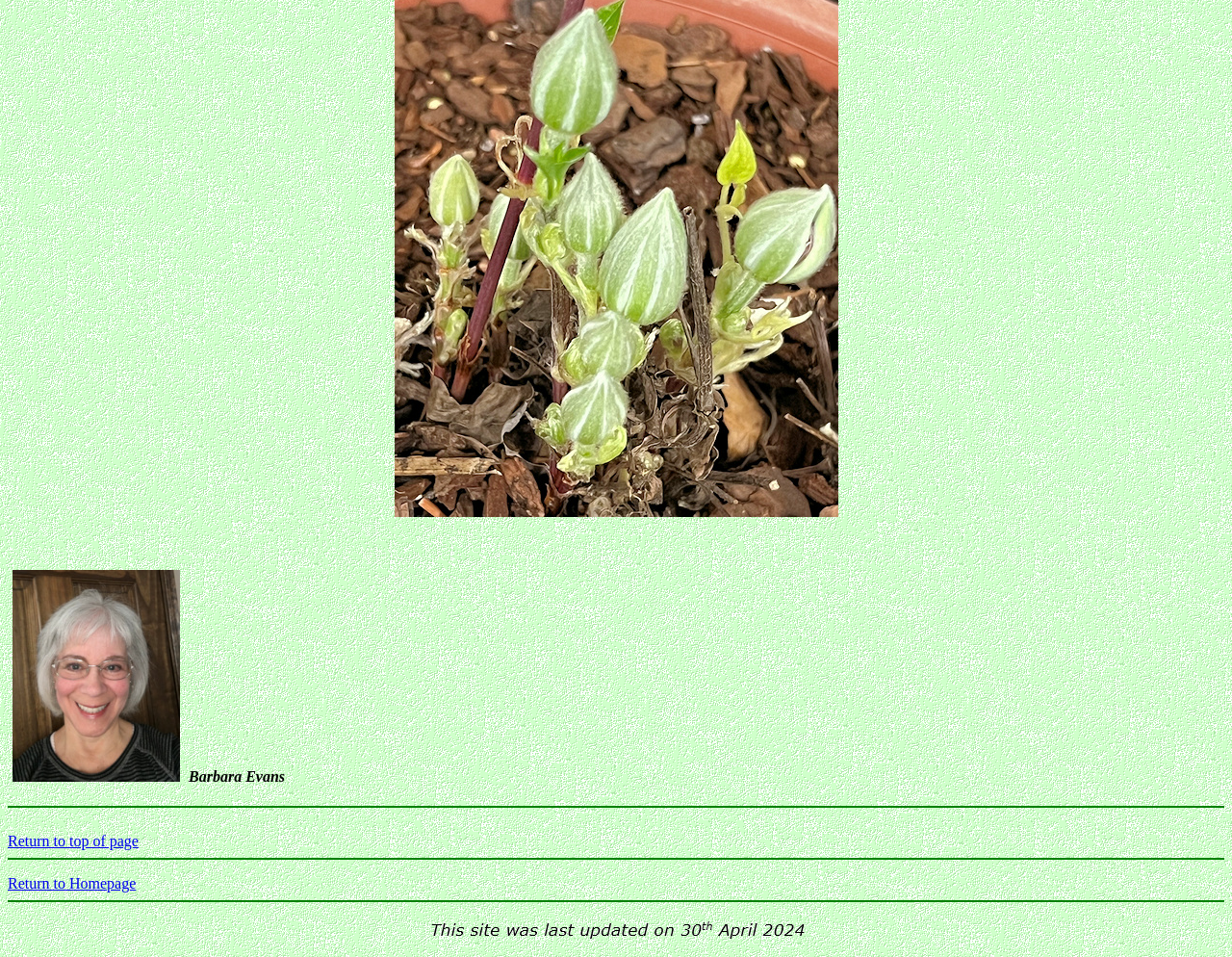Answer the question using only a single word or phrase: 
How many horizontal separators are on the page?

3